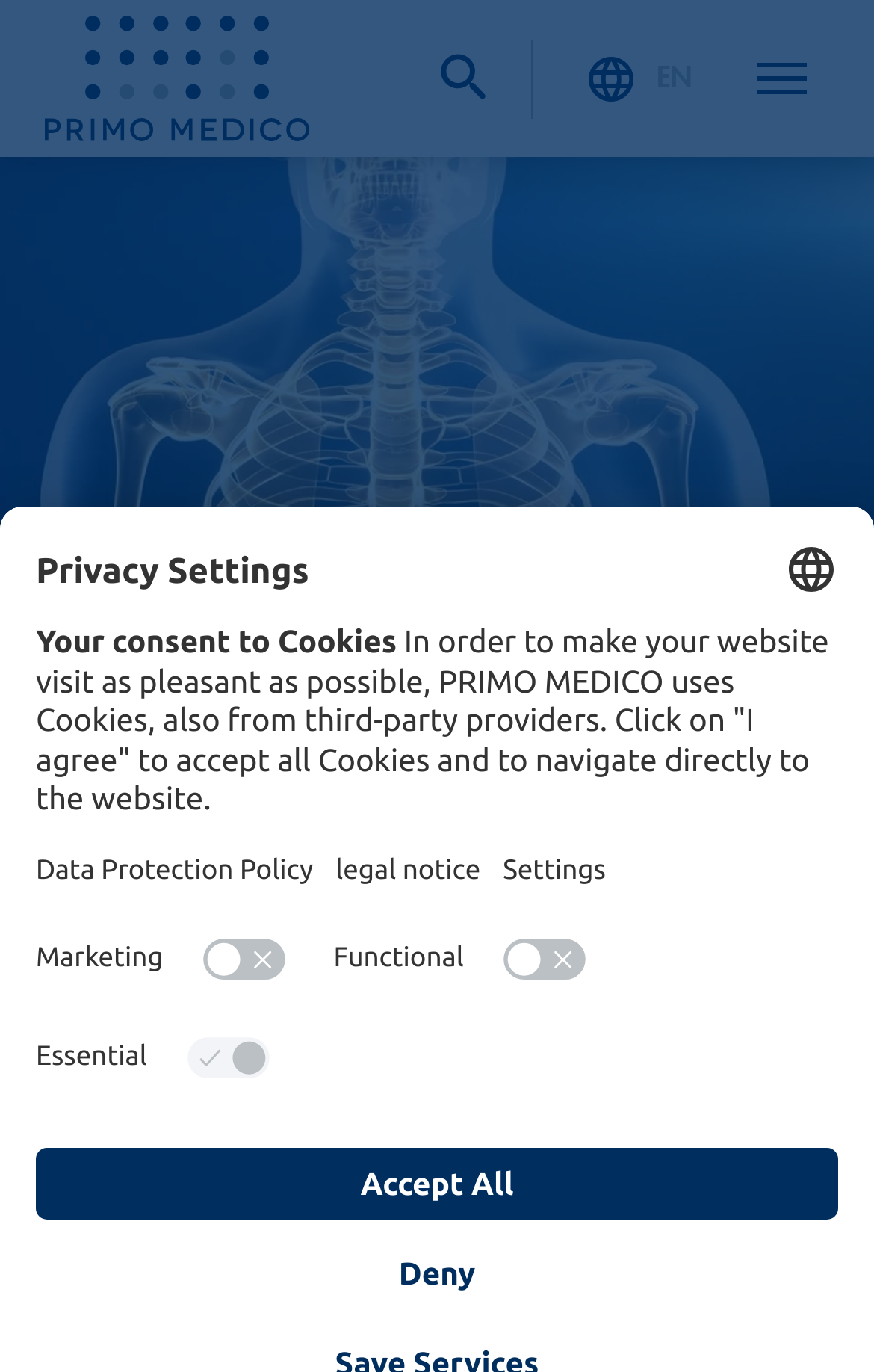Based on the element description aria-describedby="language-tooltip-id" aria-label="Select language", identify the bounding box of the UI element in the given webpage screenshot. The coordinates should be in the format (top-left x, top-left y, bottom-right x, bottom-right y) and must be between 0 and 1.

[0.897, 0.396, 0.959, 0.435]